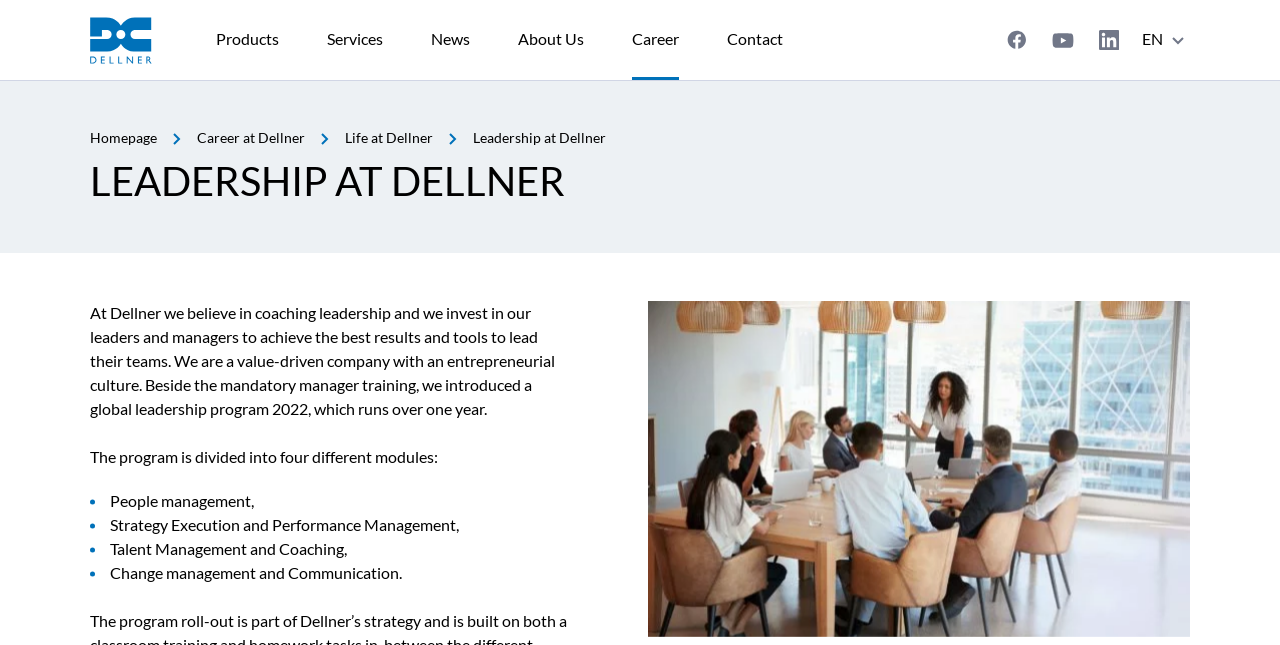Locate the bounding box coordinates of the UI element described by: "Products". Provide the coordinates as four float numbers between 0 and 1, formatted as [left, top, right, bottom].

[0.169, 0.0, 0.218, 0.125]